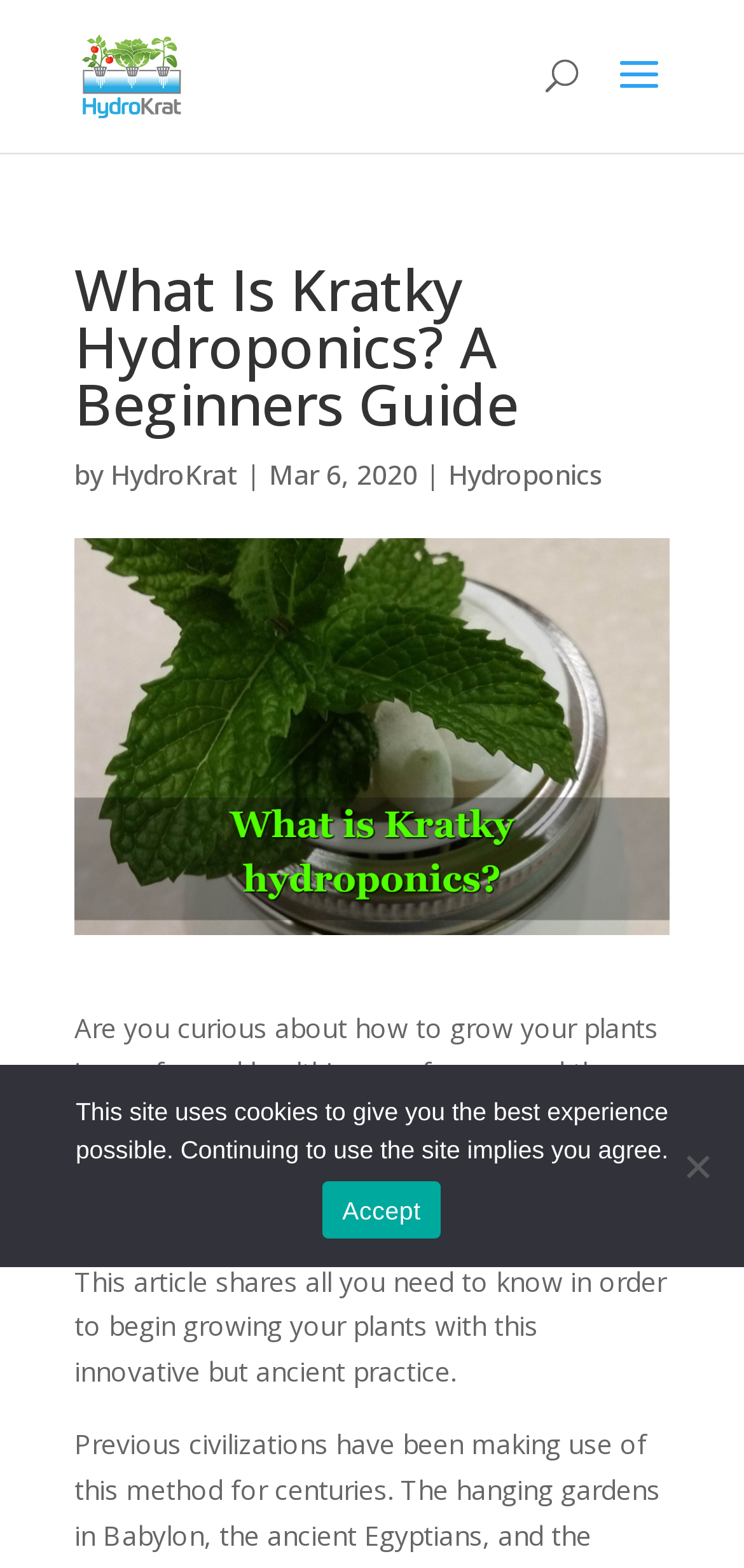Please provide a comprehensive answer to the question based on the screenshot: When was the article published?

I determined the answer by looking at the text 'Mar 6, 2020' below the heading, which suggests that the article was published on March 6, 2020.